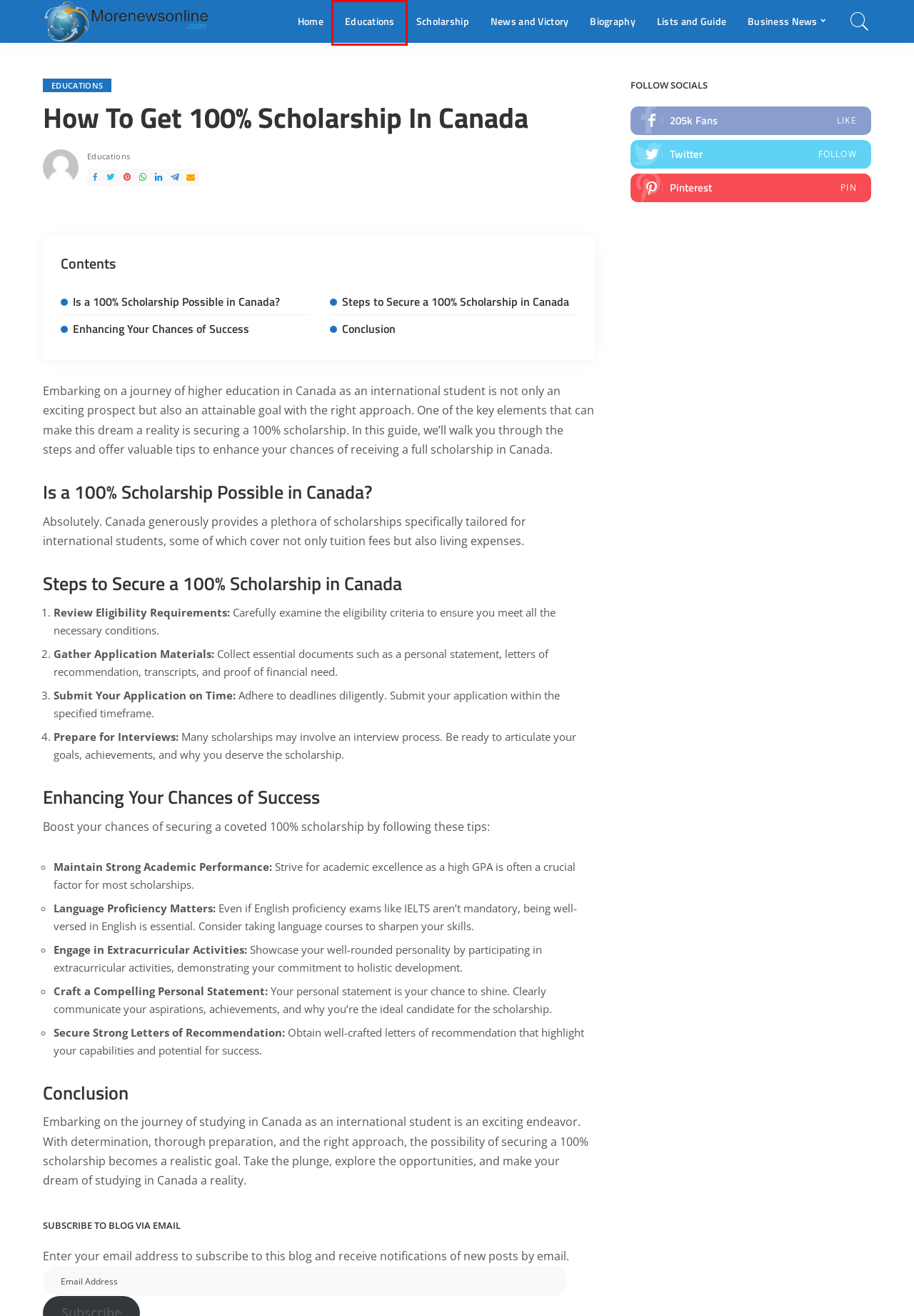Examine the screenshot of the webpage, noting the red bounding box around a UI element. Pick the webpage description that best matches the new page after the element in the red bounding box is clicked. Here are the candidates:
A. Terms & Conditions » Morenewsonline
B. Biography » Morenewsonline
C. Red River College Polytechnic, Canada: Tuition, fees, Admissions, Rankings » Morenewsonline
D. News and Victory » Morenewsonline
E. Lists and Guide » Morenewsonline
F. Educations » Morenewsonline
G. Business News » Morenewsonline
H. Contact Us » Morenewsonline

F